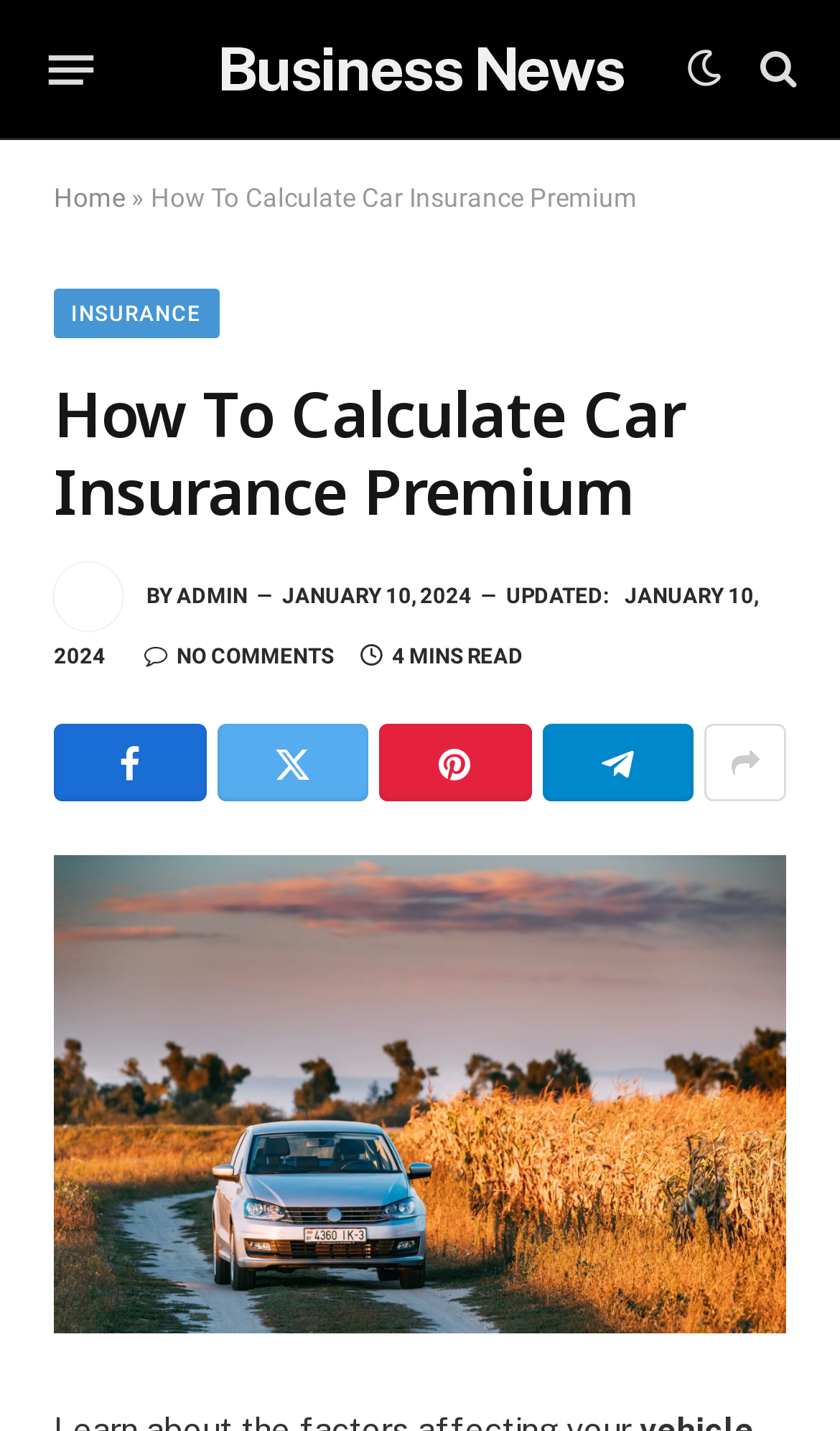Give a succinct answer to this question in a single word or phrase: 
Who is the author of the article?

ADMIN